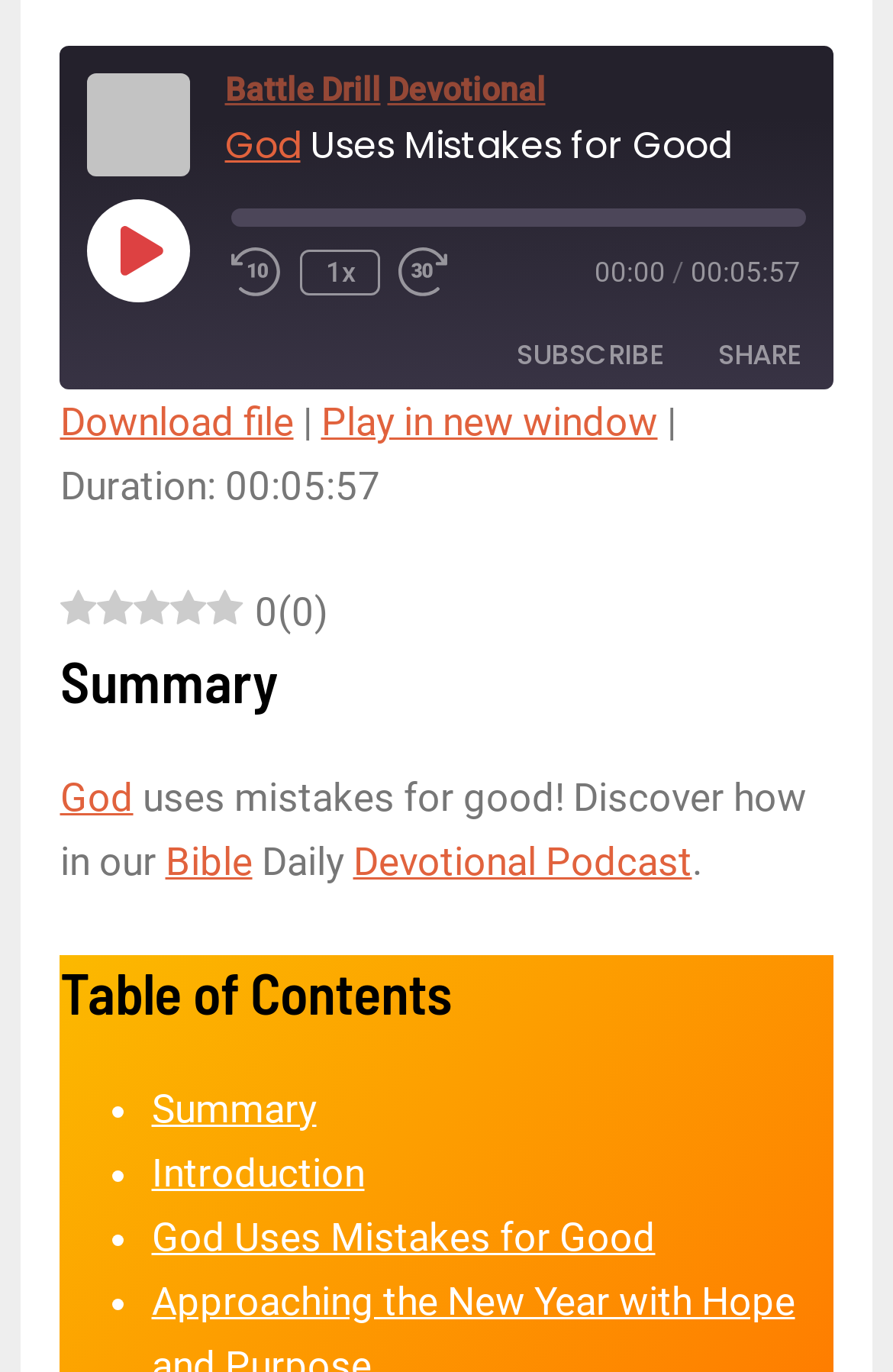What are the available platforms to listen to the podcast?
Refer to the screenshot and respond with a concise word or phrase.

Multiple platforms